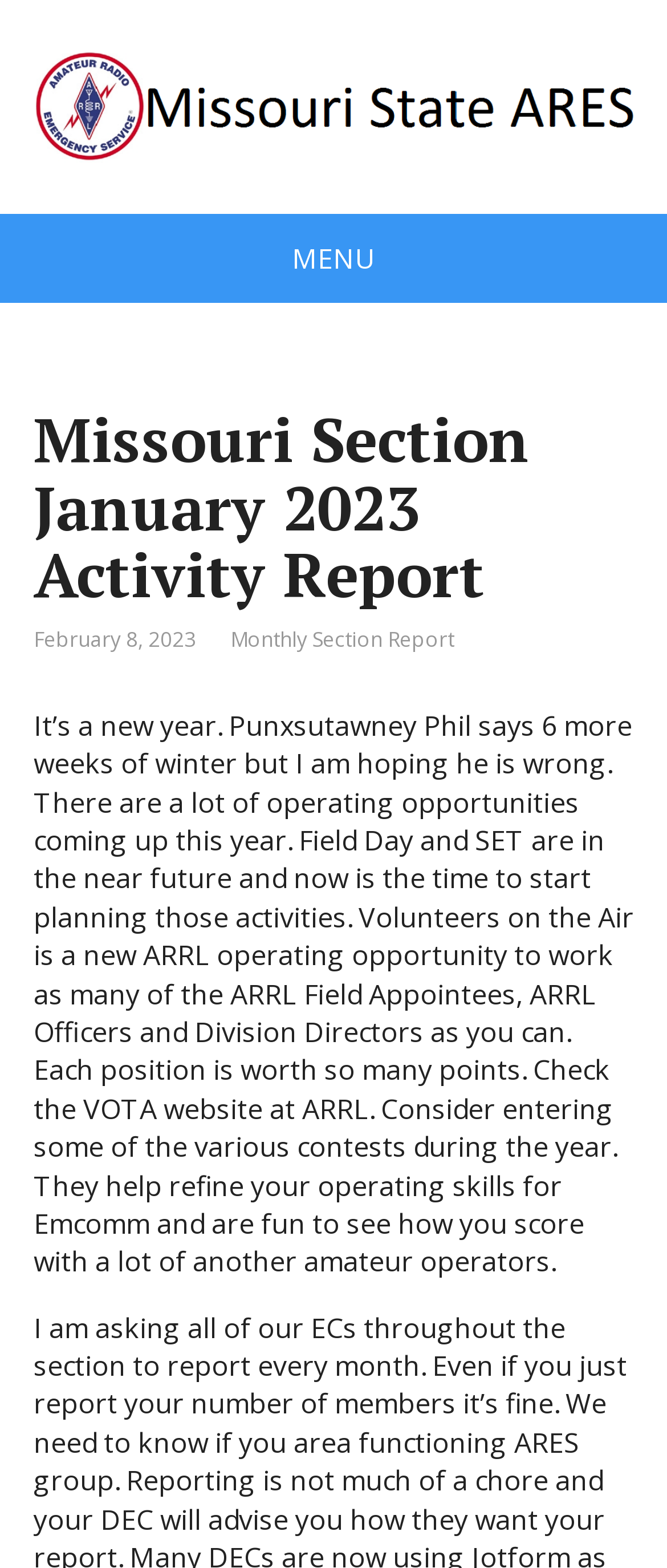Generate a comprehensive description of the webpage.

The webpage is about the Missouri Section January 2023 Activity Report of the Missouri State ARES. At the top-left corner, there is a link and an image, both labeled as "Missouri State ARES". 

To the right of the top-left corner, there is a "MENU" static text. Below the "MENU" text, there is a heading that displays the title "Missouri Section January 2023 Activity Report". 

Under the heading, there is a date "February 8, 2023" followed by a link labeled "Monthly Section Report" on the right side. 

The main content of the webpage is a paragraph of text that discusses the upcoming operating opportunities, including Field Day, SET, and Volunteers on the Air, an ARRL operating opportunity. The text also encourages readers to participate in contests to refine their operating skills for emergency communications and to have fun competing with other amateur operators.